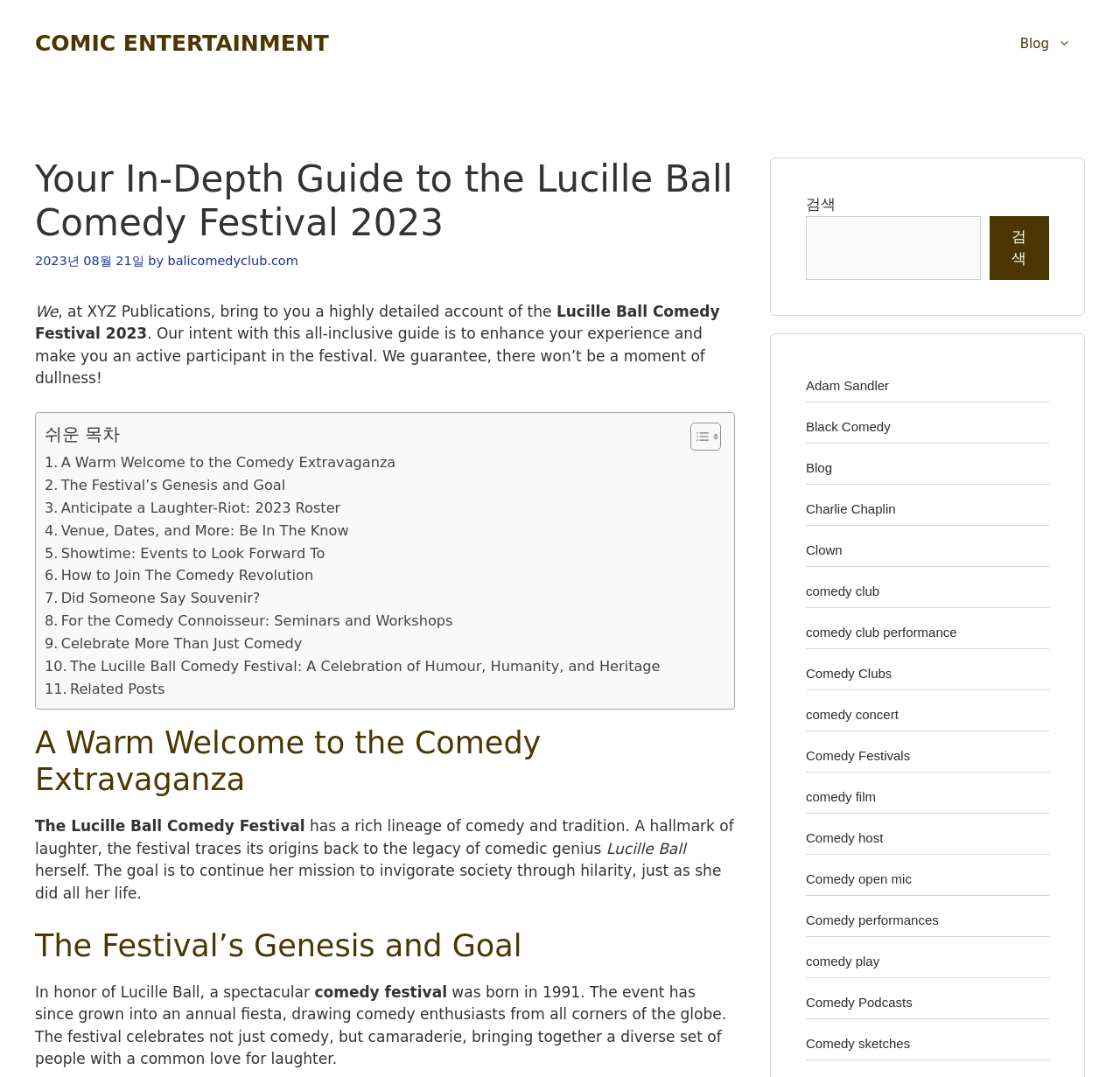Select the bounding box coordinates of the element I need to click to carry out the following instruction: "Click on the 'Adam Sandler' link".

[0.72, 0.351, 0.794, 0.364]